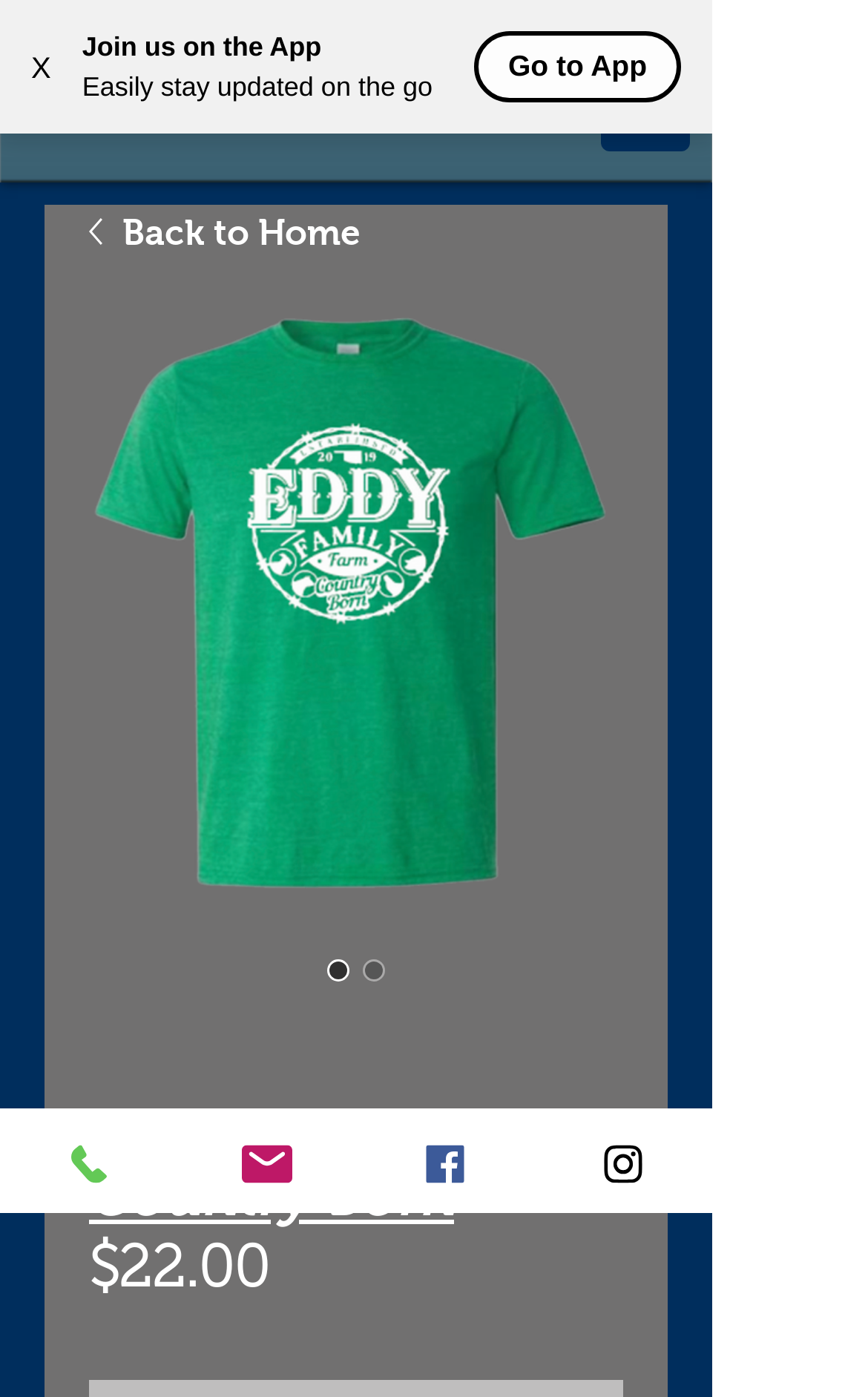Please provide a comprehensive answer to the question below using the information from the image: What is the type of the product?

I inferred the type of product by reading the meta description that says 'This t-shirt is everything you’ve dreamed of and more...' and understood that the product being referred to is a t-shirt.